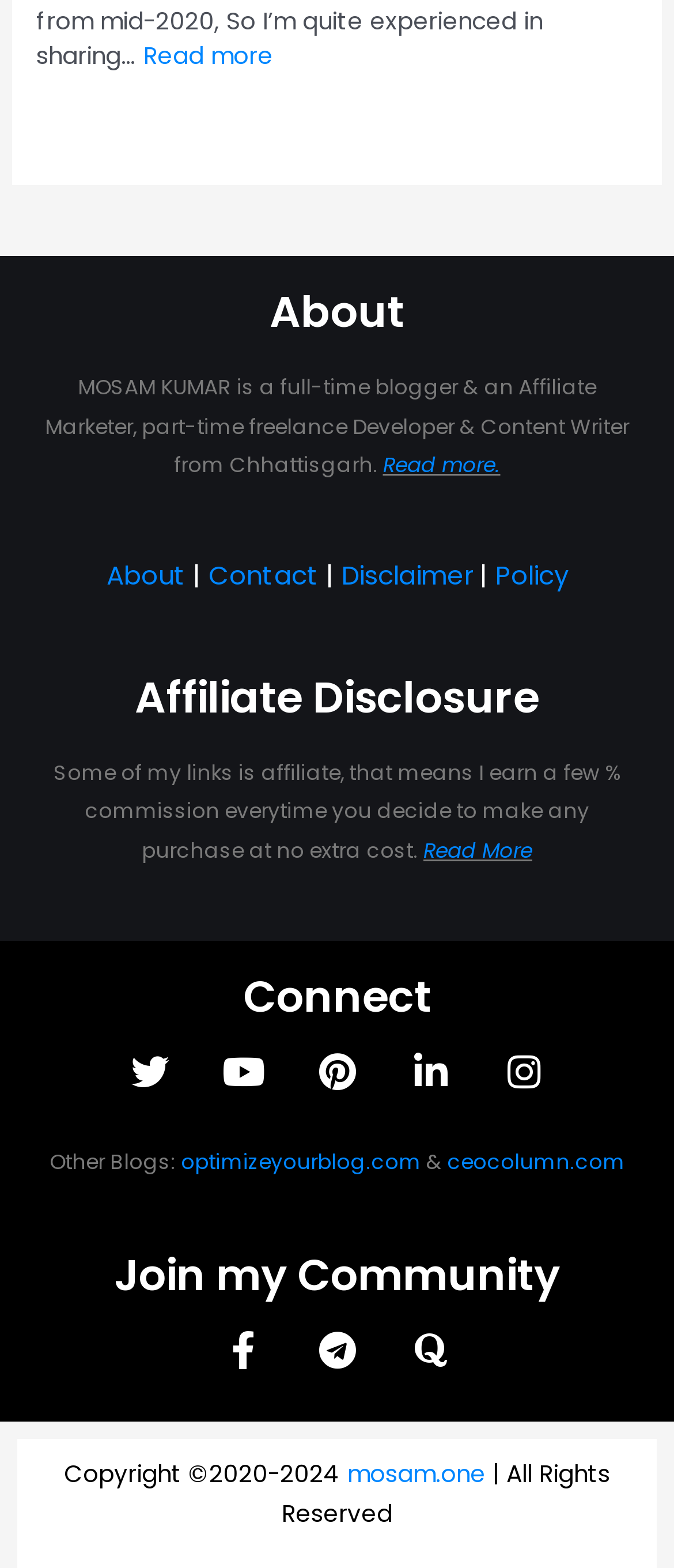Identify the bounding box coordinates of the area you need to click to perform the following instruction: "Explore the COVID-19 category".

None